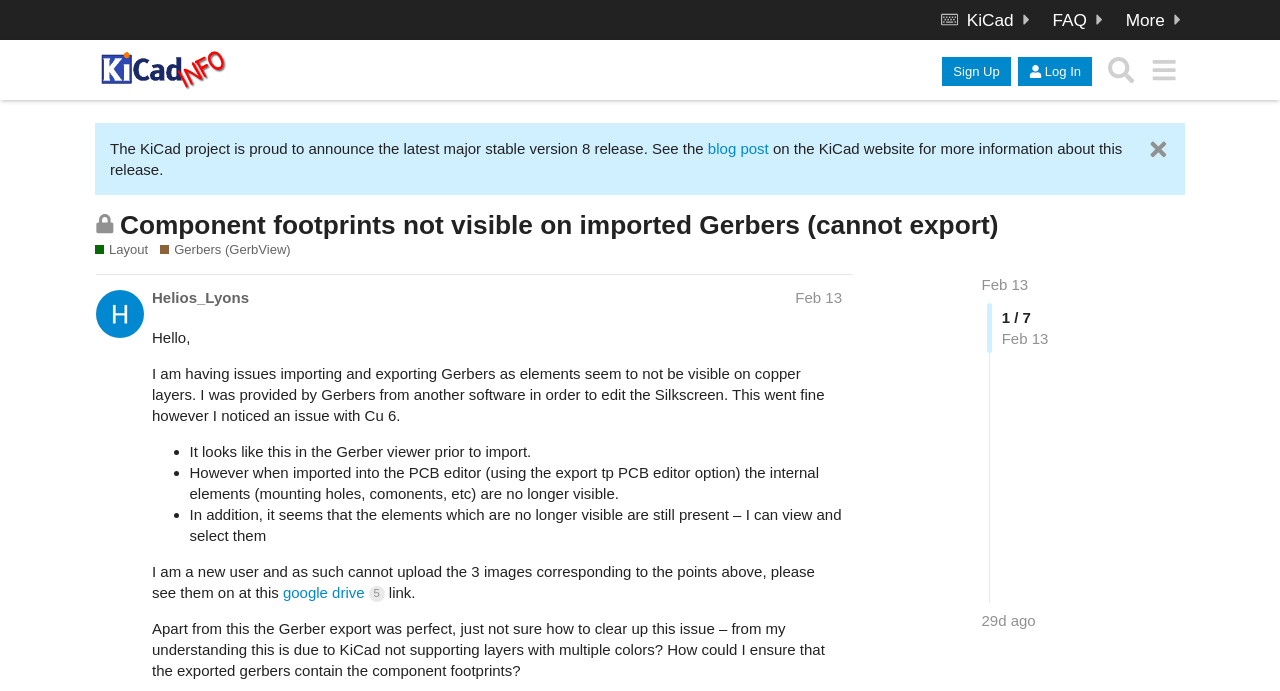Provide the bounding box coordinates of the HTML element this sentence describes: "FAQ Forum FAQ". The bounding box coordinates consist of four float numbers between 0 and 1, i.e., [left, top, right, bottom].

[0.815, 0.0, 0.873, 0.058]